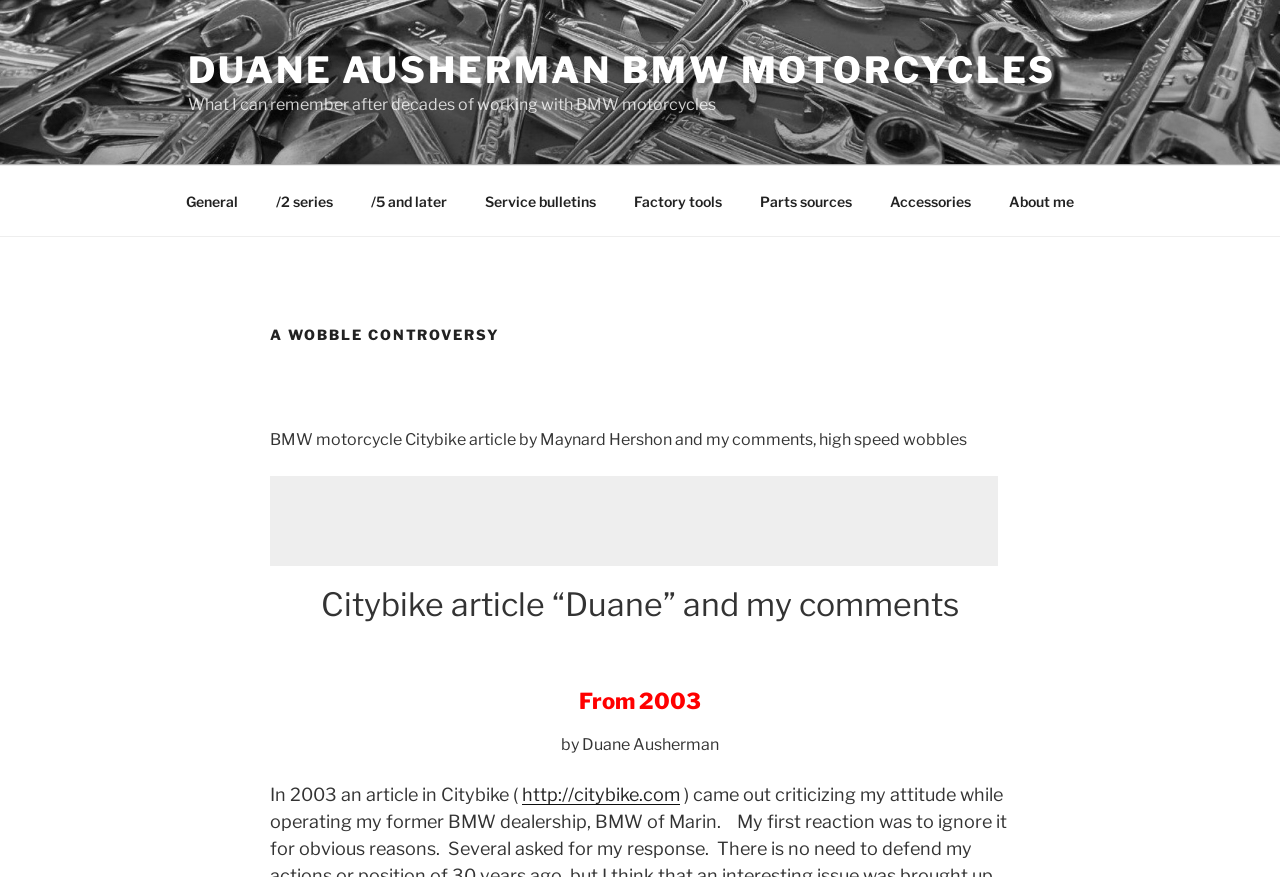What is the topic of the article mentioned on the webpage?
Please provide a single word or phrase in response based on the screenshot.

Citybike